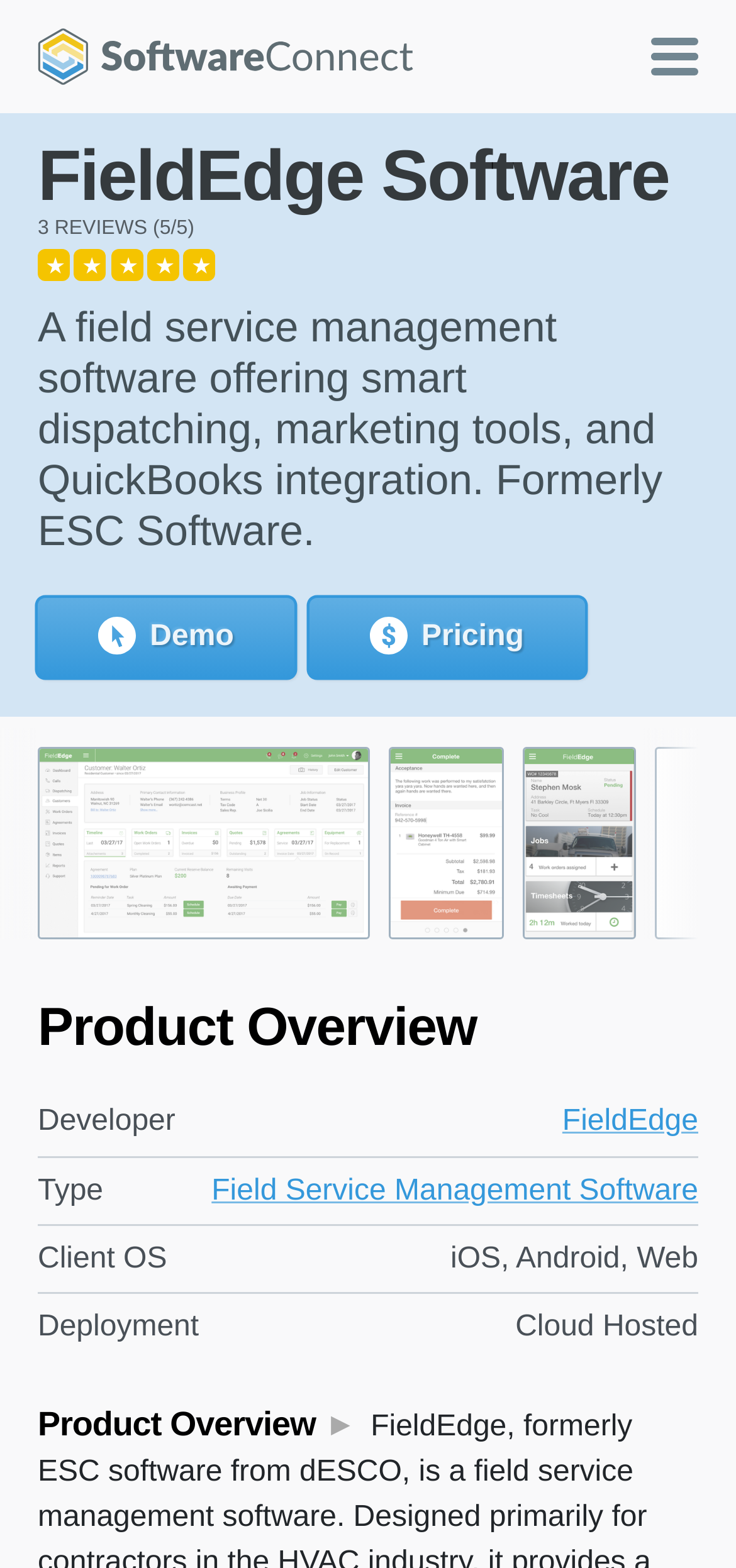Using the description: "Best Fundraising Software", identify the bounding box of the corresponding UI element in the screenshot.

[0.051, 0.486, 0.46, 0.504]